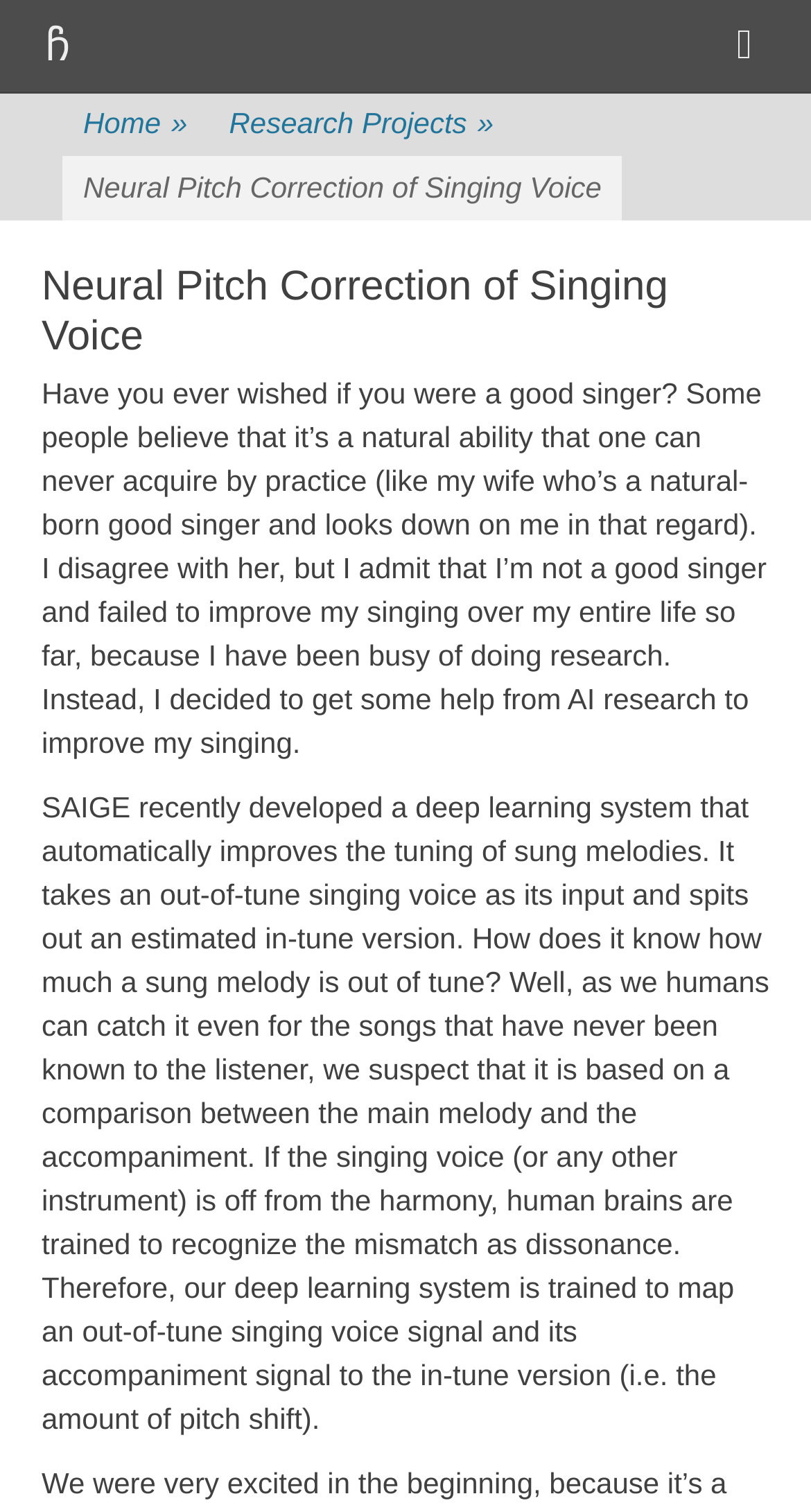Determine the bounding box for the UI element described here: "Research Projects »".

[0.257, 0.061, 0.634, 0.103]